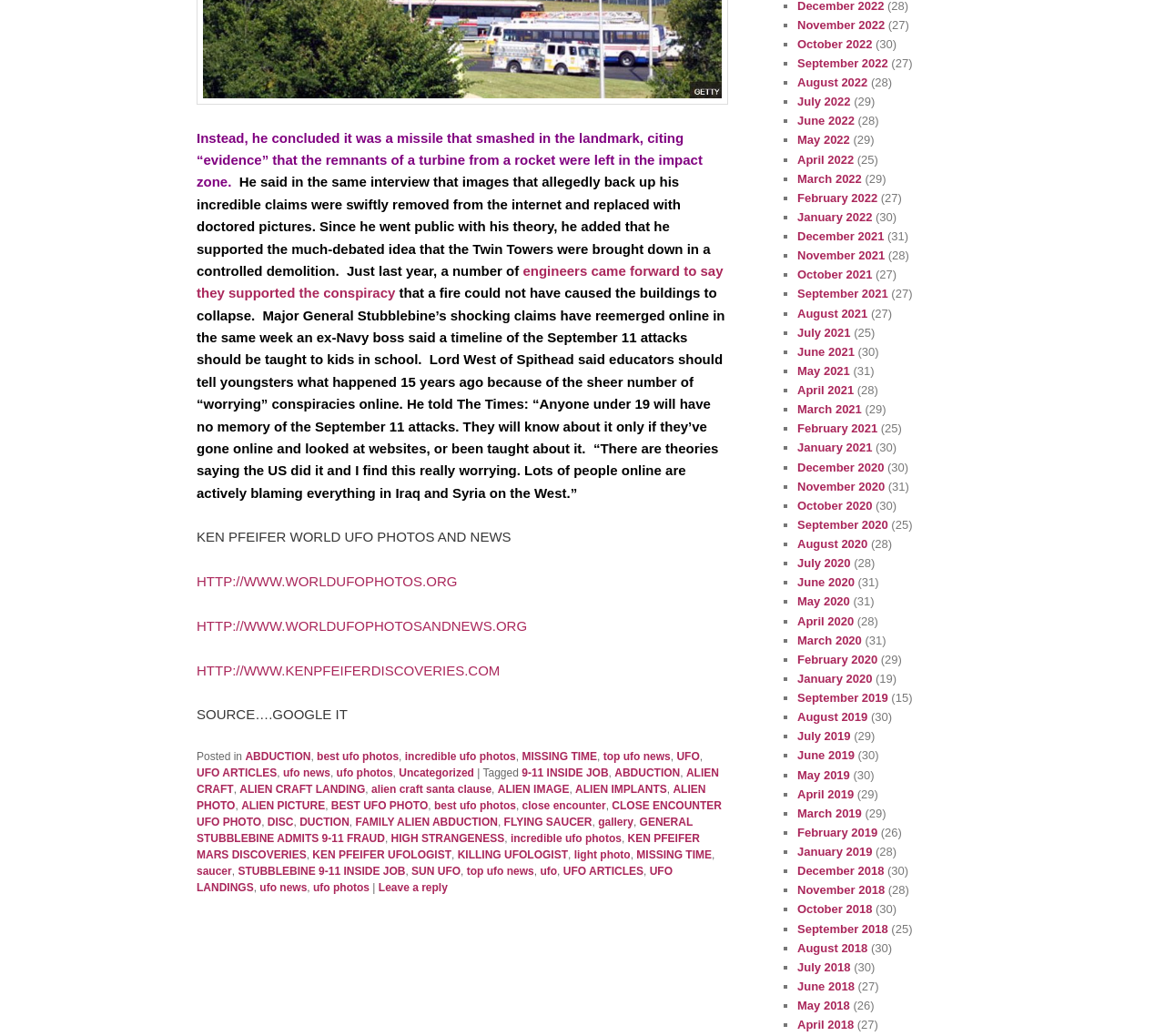Determine the bounding box coordinates for the element that should be clicked to follow this instruction: "check the link about UFO articles". The coordinates should be given as four float numbers between 0 and 1, in the format [left, top, right, bottom].

[0.581, 0.724, 0.601, 0.737]